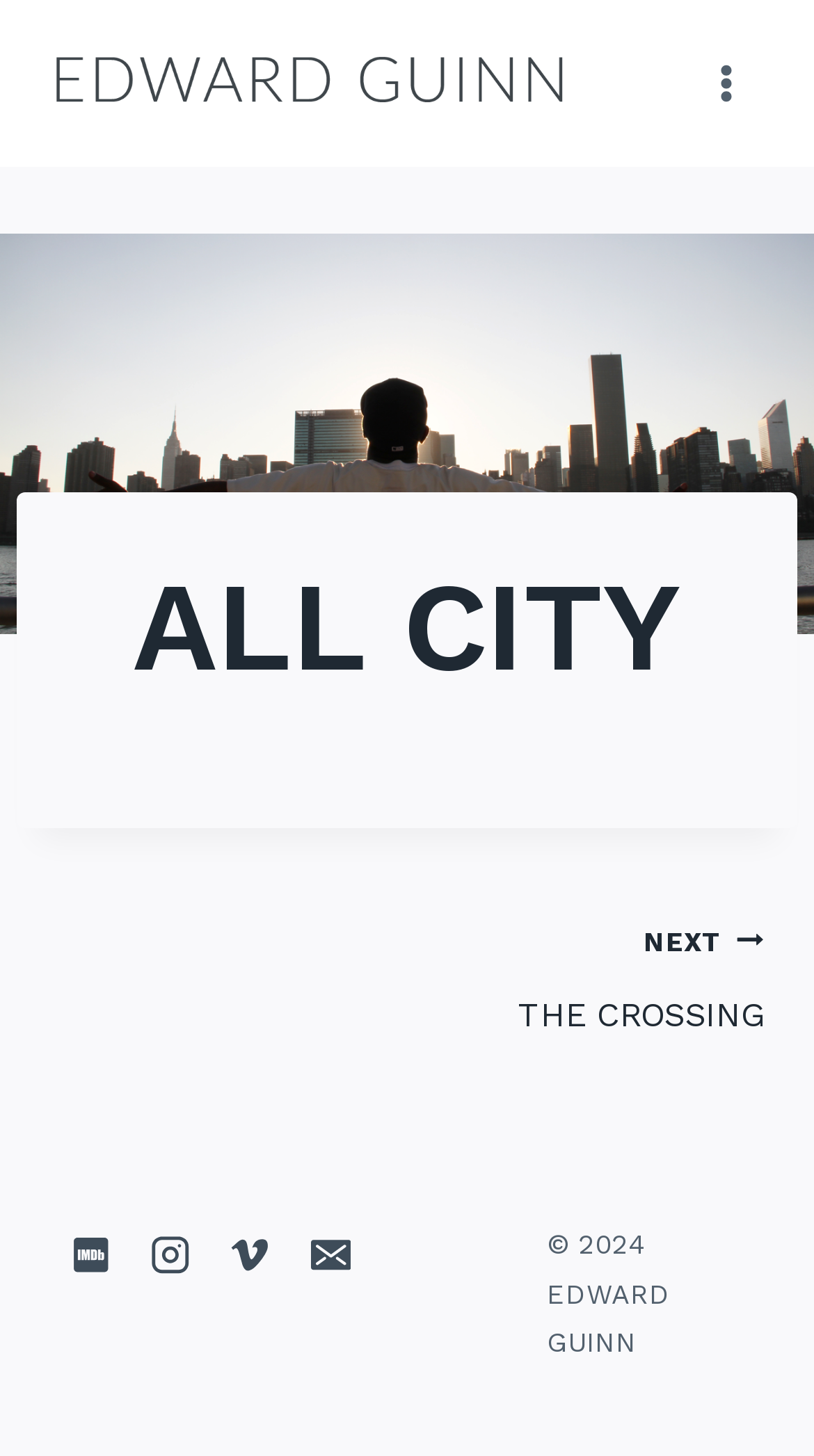Identify the bounding box of the UI element described as follows: "alt="EDWARD GUINN | CINEMATOGRAPHER"". Provide the coordinates as four float numbers in the range of 0 to 1 [left, top, right, bottom].

[0.062, 0.033, 0.703, 0.081]